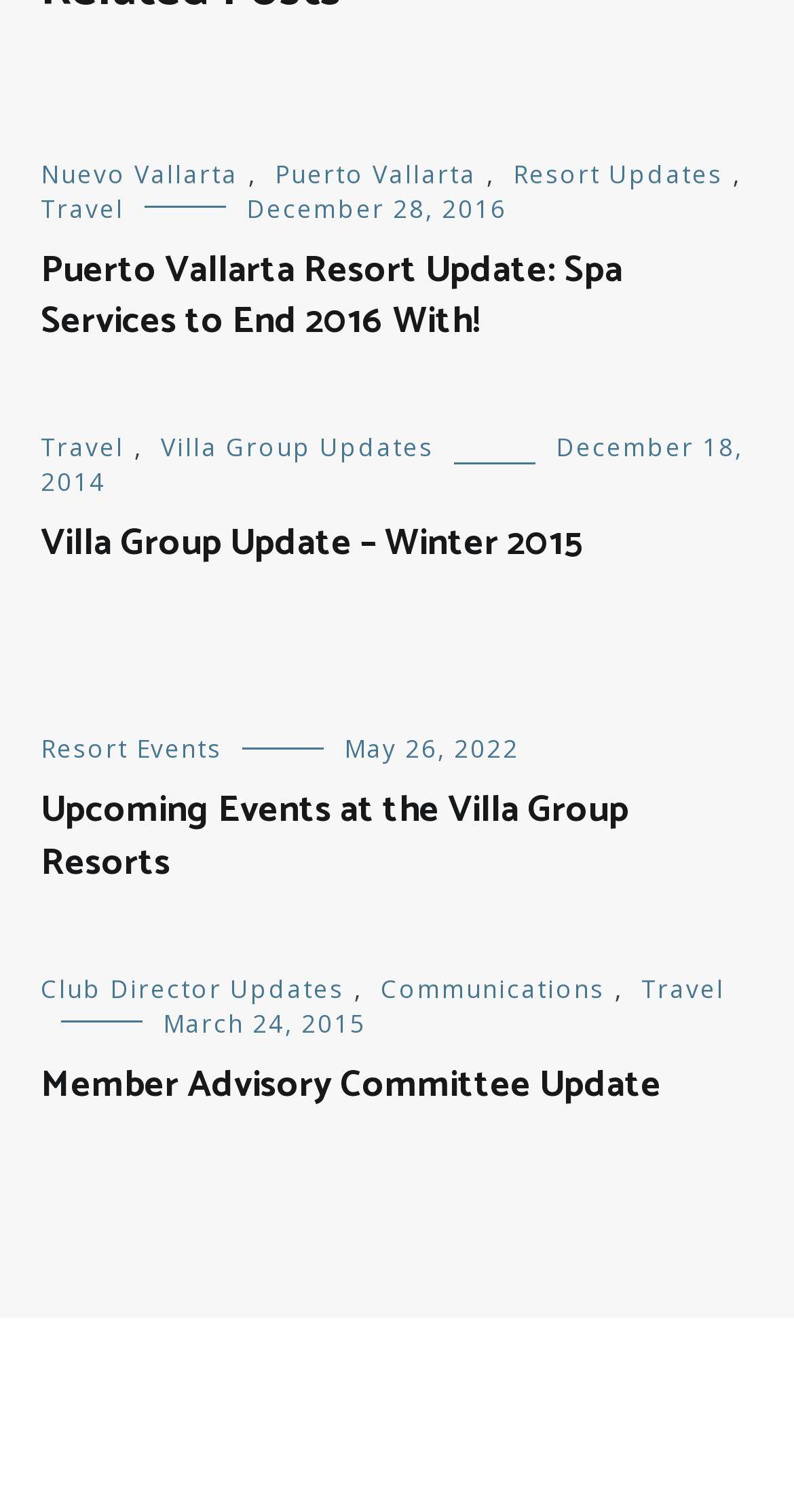Can you find the bounding box coordinates for the element to click on to achieve the instruction: "Visit Nuevo Vallarta"?

[0.051, 0.103, 0.3, 0.126]